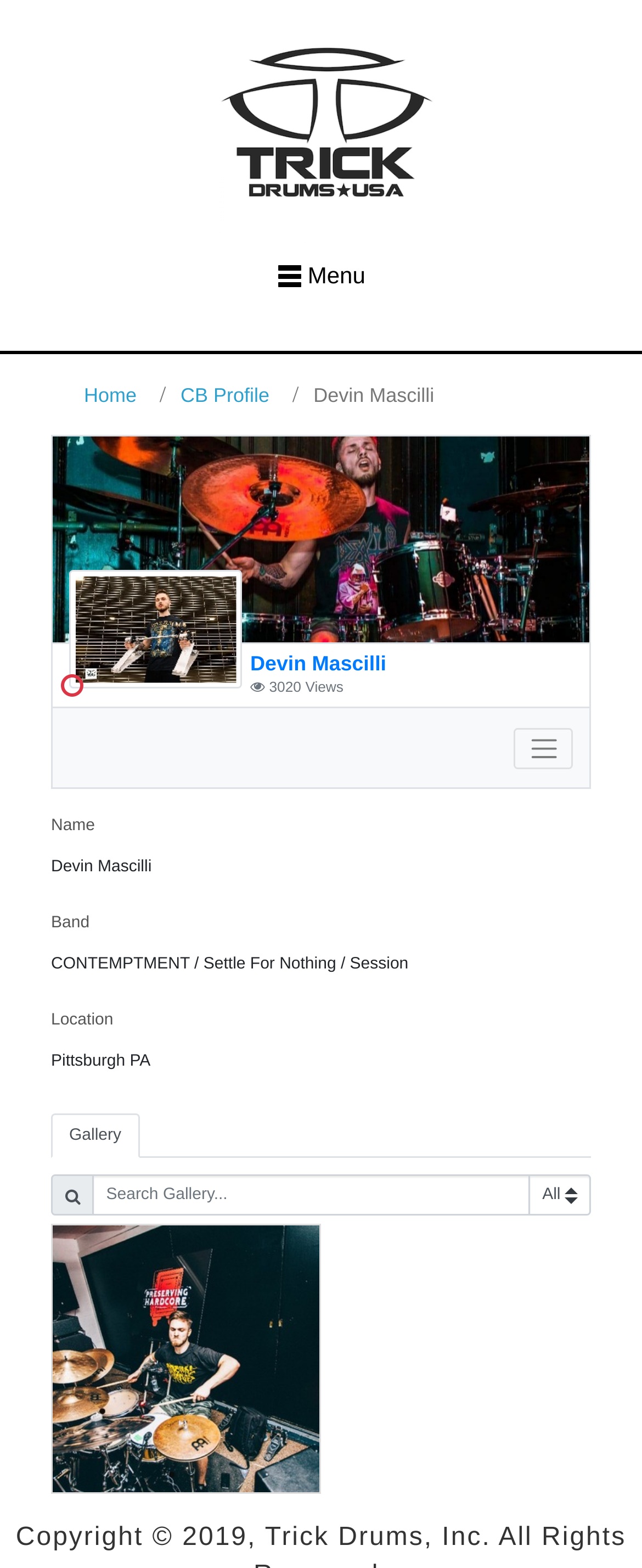Could you find the bounding box coordinates of the clickable area to complete this instruction: "Open the menu"?

[0.117, 0.165, 0.886, 0.187]